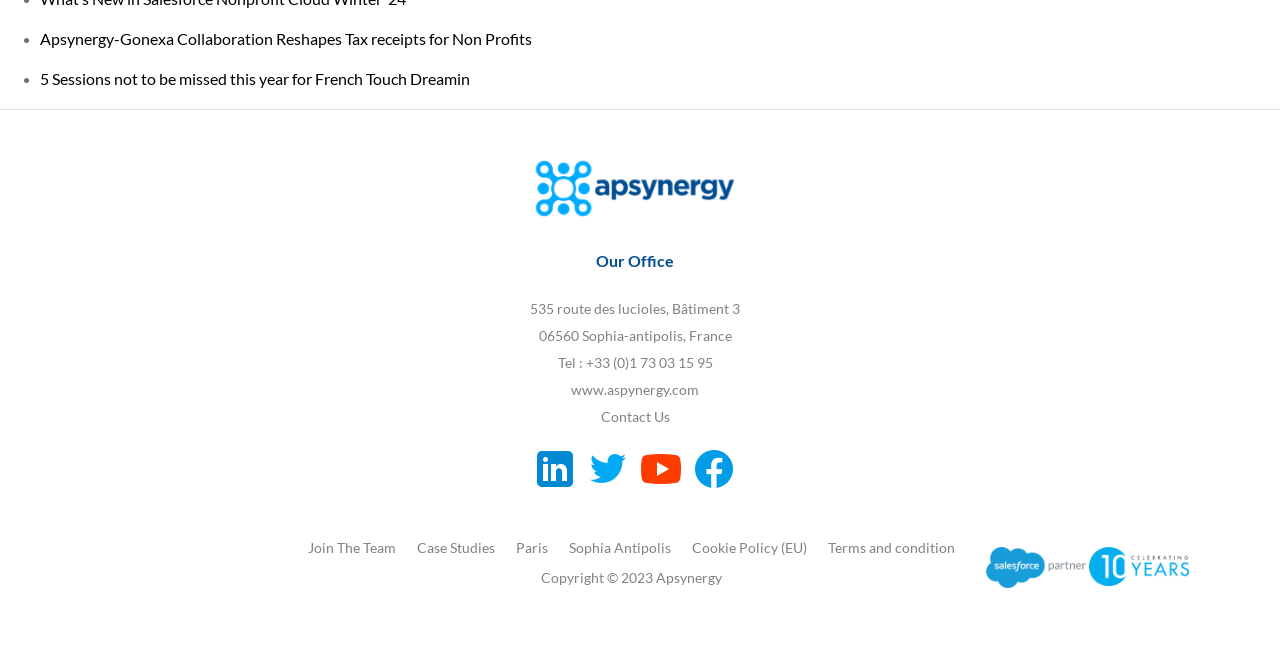Predict the bounding box coordinates of the area that should be clicked to accomplish the following instruction: "Post a comment". The bounding box coordinates should consist of four float numbers between 0 and 1, i.e., [left, top, right, bottom].

None